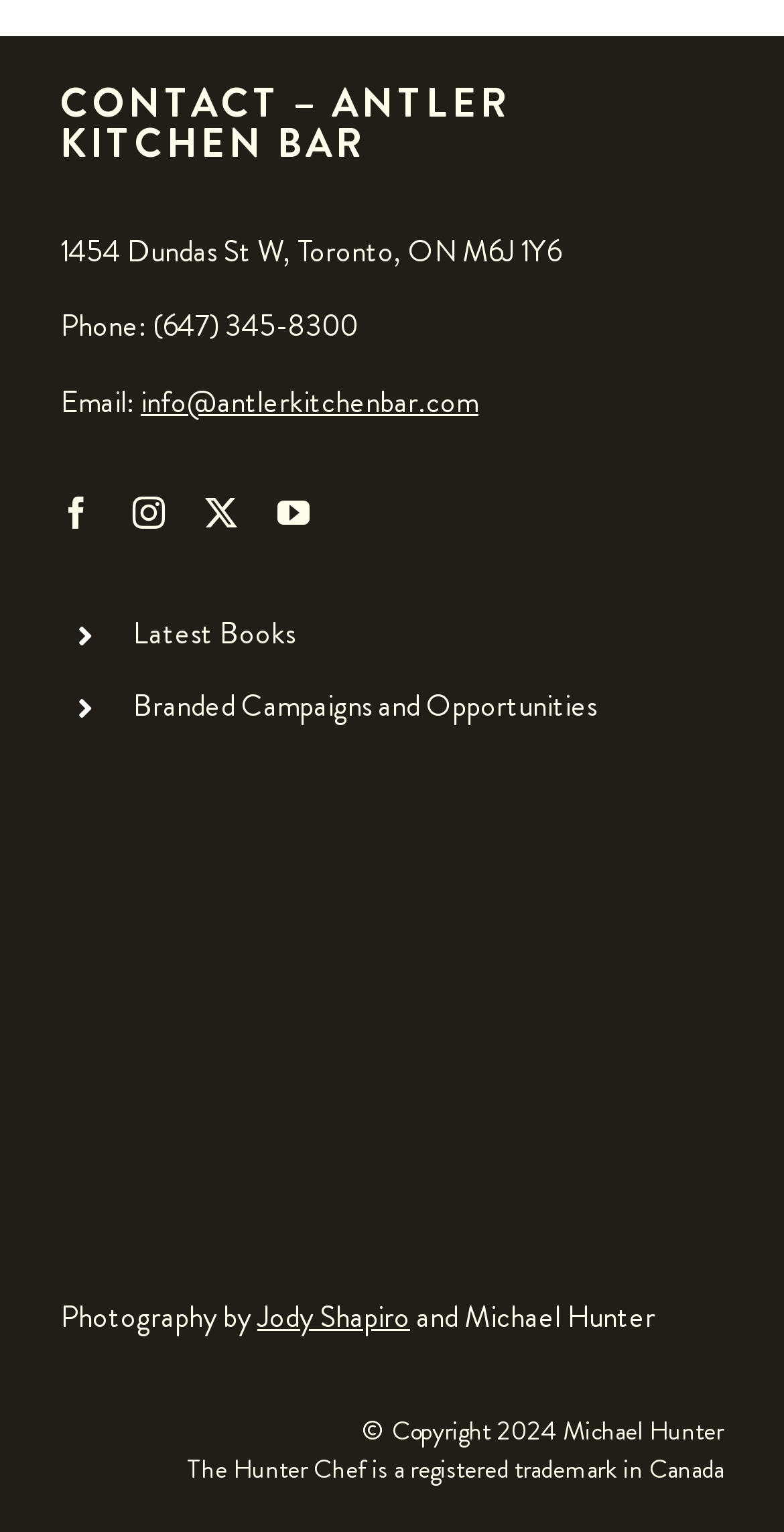Determine the bounding box coordinates in the format (top-left x, top-left y, bottom-right x, bottom-right y). Ensure all values are floating point numbers between 0 and 1. Identify the bounding box of the UI element described by: parent_node: Search name="s" placeholder="Search"

None